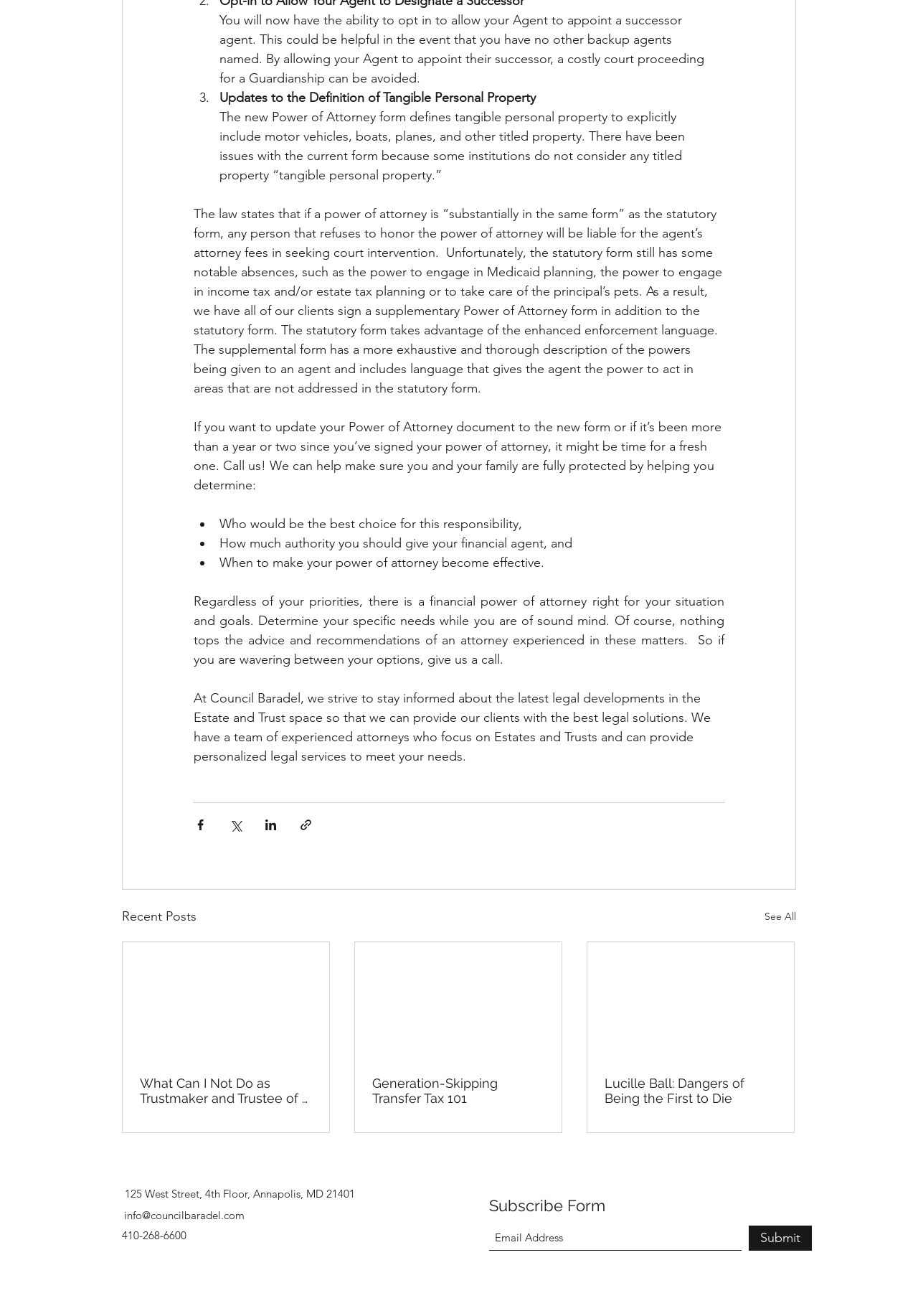What is the address of the law firm mentioned on the webpage?
Using the image as a reference, give an elaborate response to the question.

The webpage provides the address of Council Baradel, which is 125 West Street, 4th Floor, Annapolis, MD 21401, along with their email address and phone number.